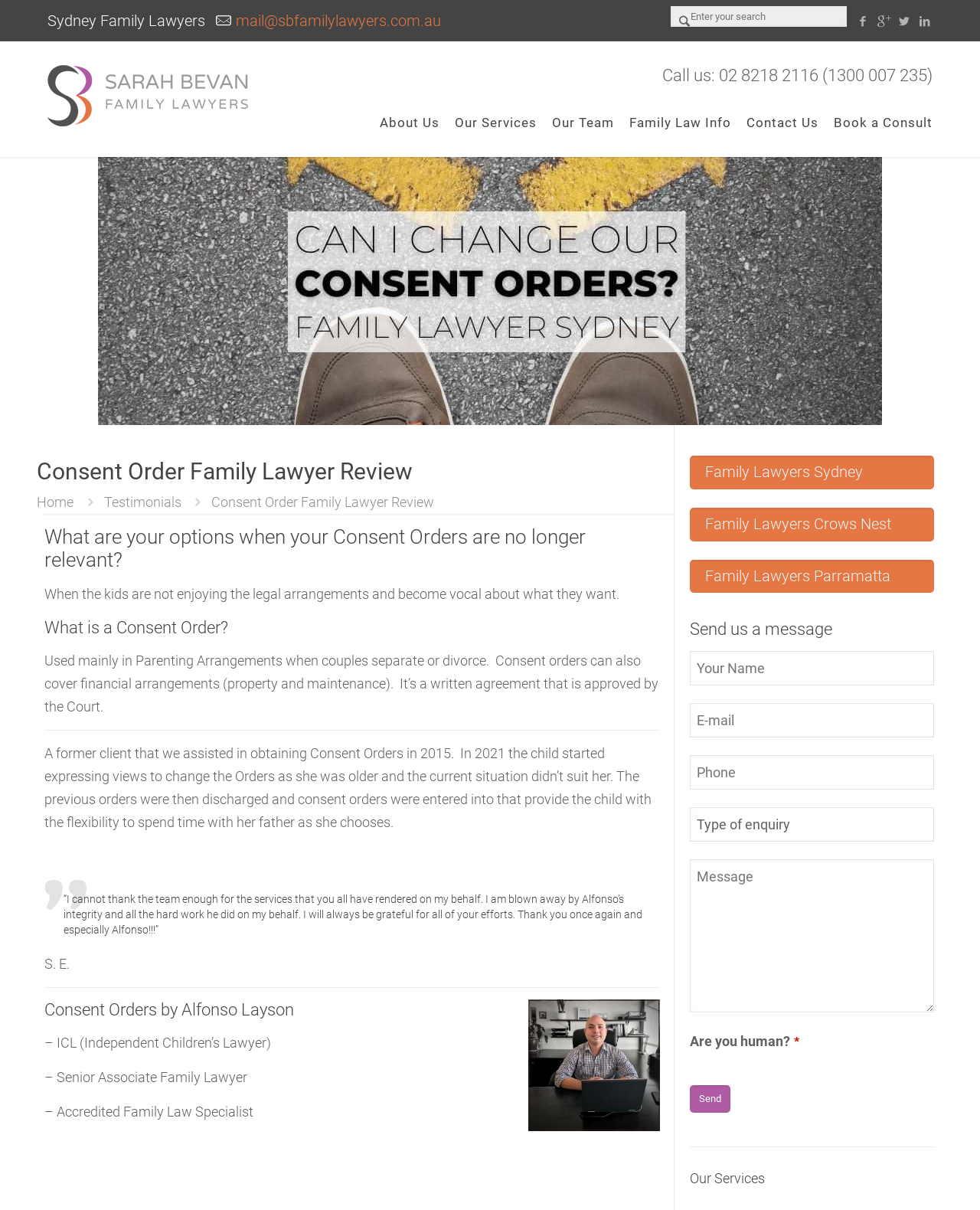Based on the image, please elaborate on the answer to the following question:
What is the purpose of a Consent Order?

According to the webpage, a Consent Order is used mainly in Parenting Arrangements when couples separate or divorce, and can also cover financial arrangements such as property and maintenance.